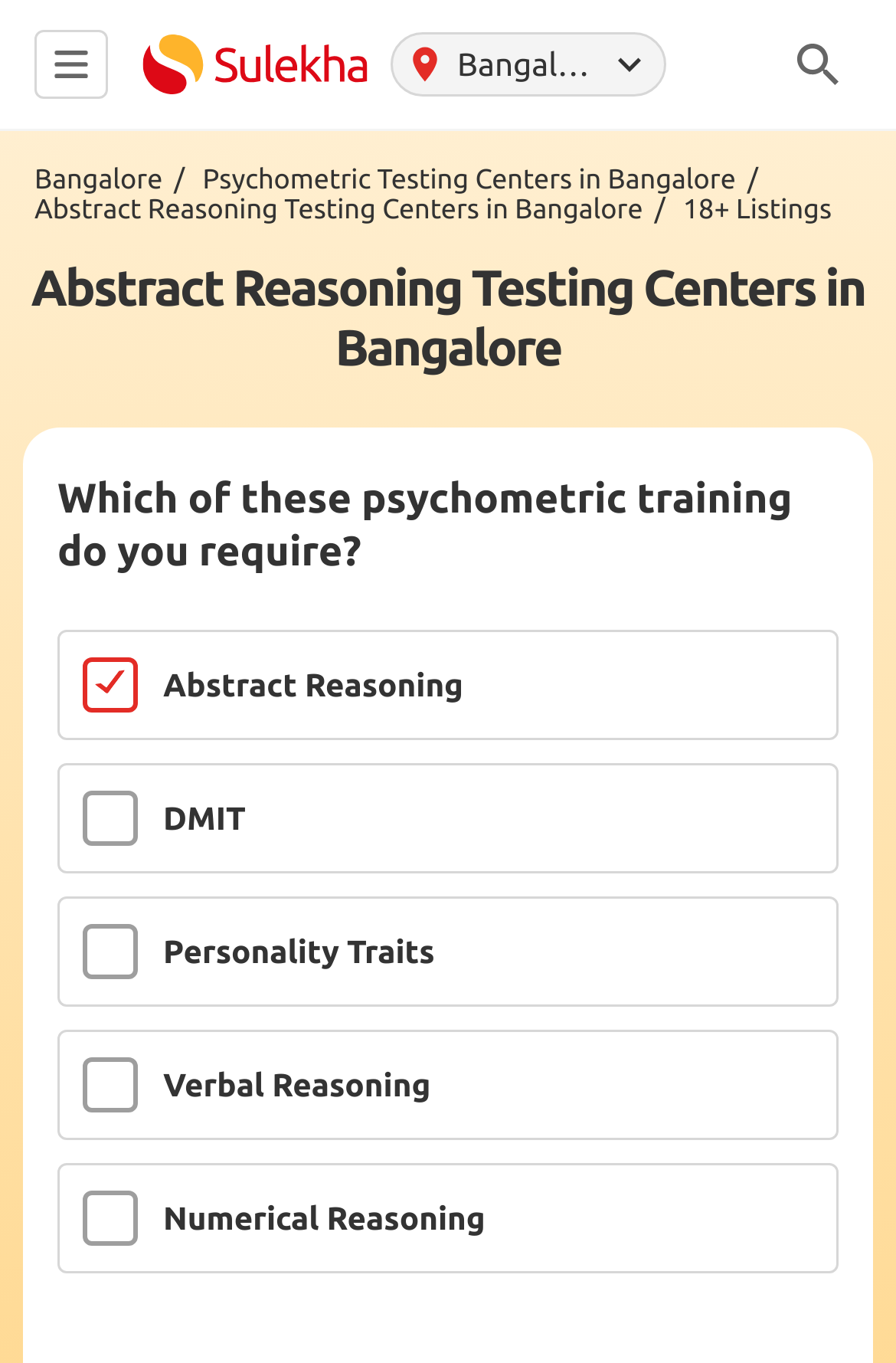Explain in detail what you observe on this webpage.

The webpage is about abstract reasoning testing centers in Bangalore, providing a list of institutes and their details. At the top left, there is a small image, followed by a link to "Sulekha" with an accompanying SVG icon. To the right of these elements, there are three more images aligned horizontally.

Below the top section, there is a heading that reads "Abstract Reasoning Testing Centers in Bangalore" spanning almost the entire width of the page. Underneath this heading, there are three links: "Bangalore/", "Psychometric Testing Centers in Bangalore/", and "Abstract Reasoning Testing Centers in Bangalore/". The last link is the longest, taking up most of the width.

To the right of these links, there is a text "18+ Listings". Further down, there is another heading that asks "Which of these psychometric training do you require?". Below this heading, there are five checkboxes, each representing a different type of psychometric training: Abstract Reasoning, DMIT, Personality Traits, Verbal Reasoning, and Numerical Reasoning. The Abstract Reasoning checkbox is checked by default.